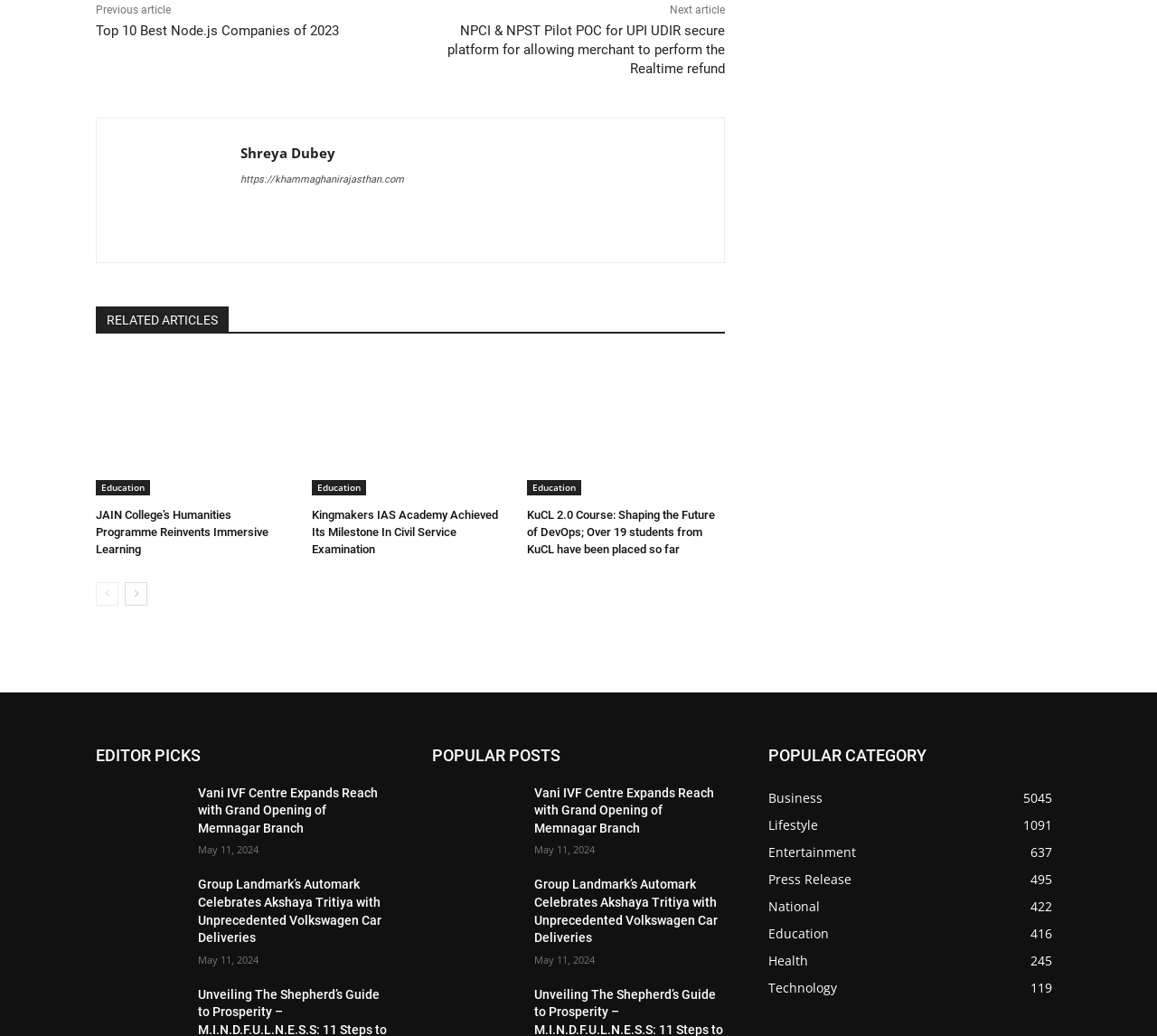Select the bounding box coordinates of the element I need to click to carry out the following instruction: "Explore the 'Education' category".

[0.083, 0.464, 0.13, 0.478]